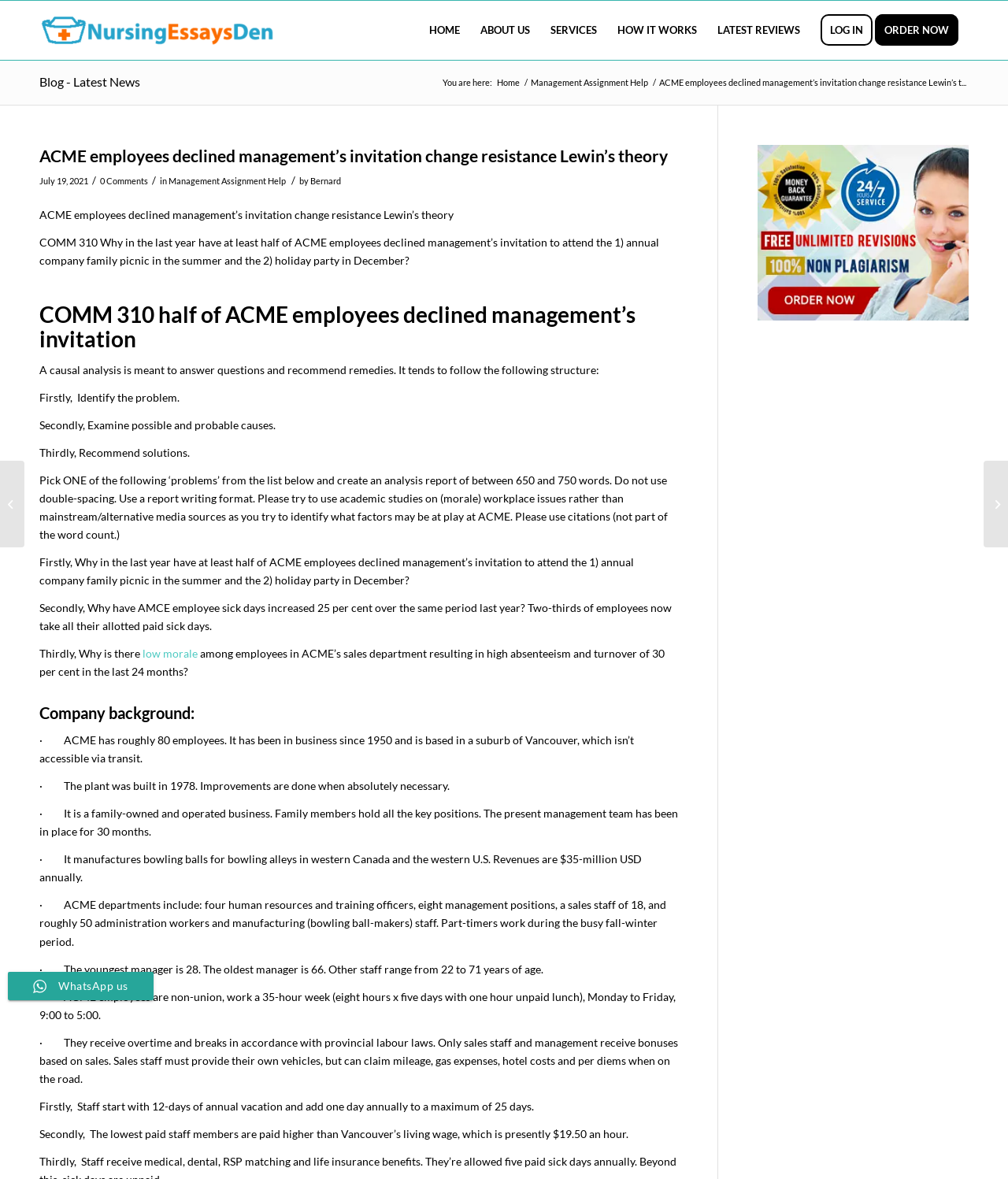Please determine the bounding box coordinates, formatted as (top-left x, top-left y, bottom-right x, bottom-right y), with all values as floating point numbers between 0 and 1. Identify the bounding box of the region described as: Blog - Latest News

[0.039, 0.063, 0.139, 0.075]